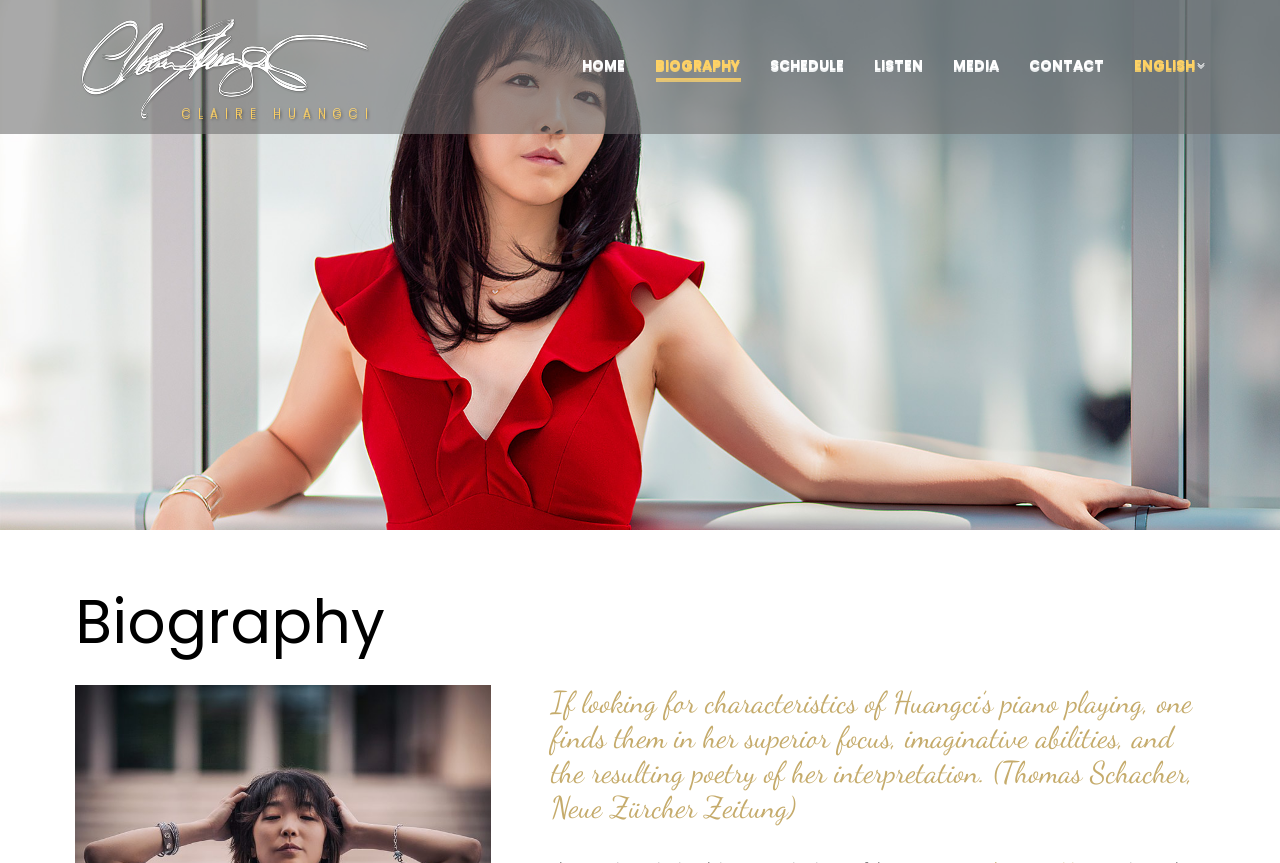Could you highlight the region that needs to be clicked to execute the instruction: "view schedule"?

[0.602, 0.06, 0.659, 0.09]